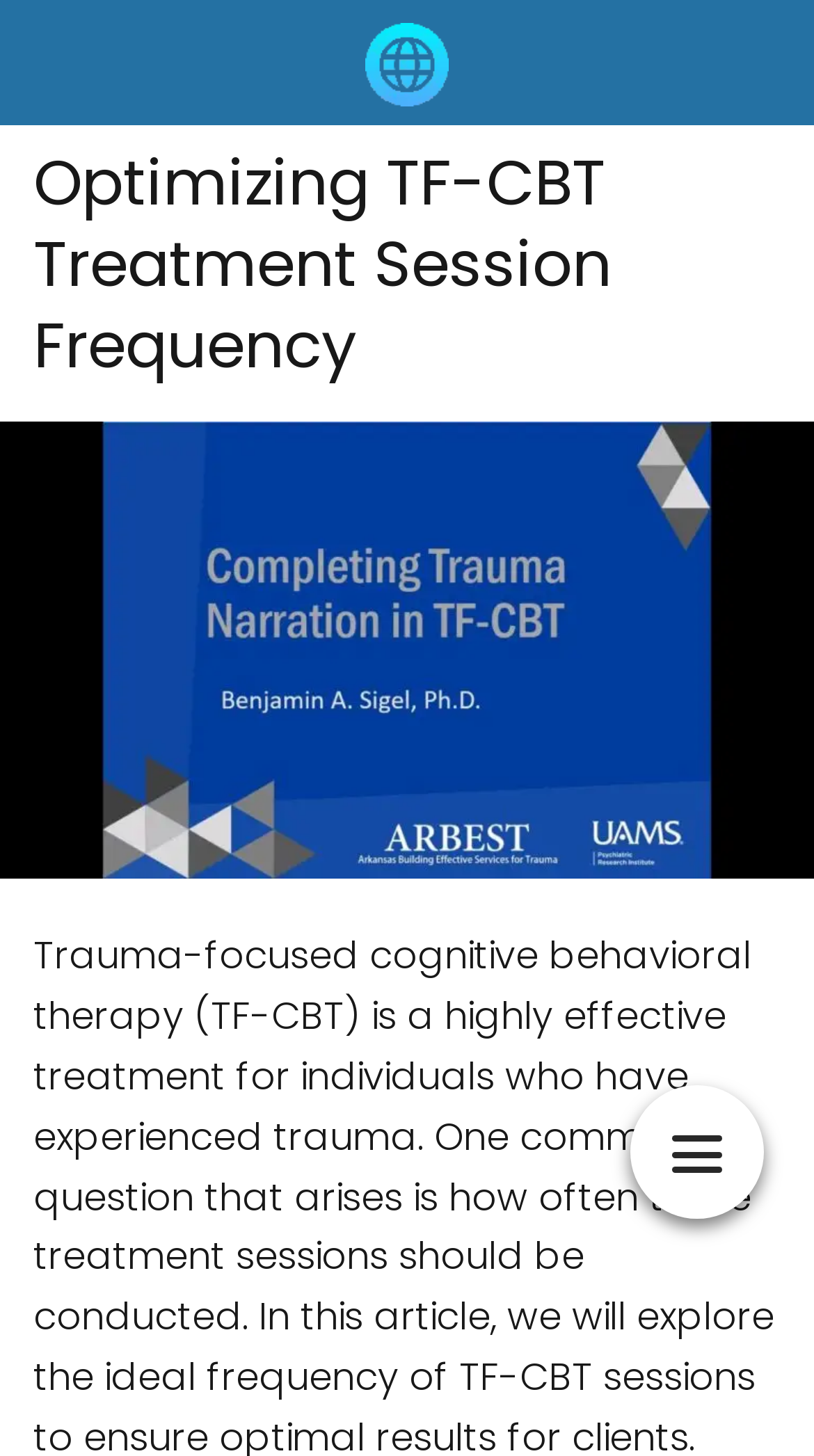Identify and extract the heading text of the webpage.

Optimizing TF-CBT Treatment Session Frequency